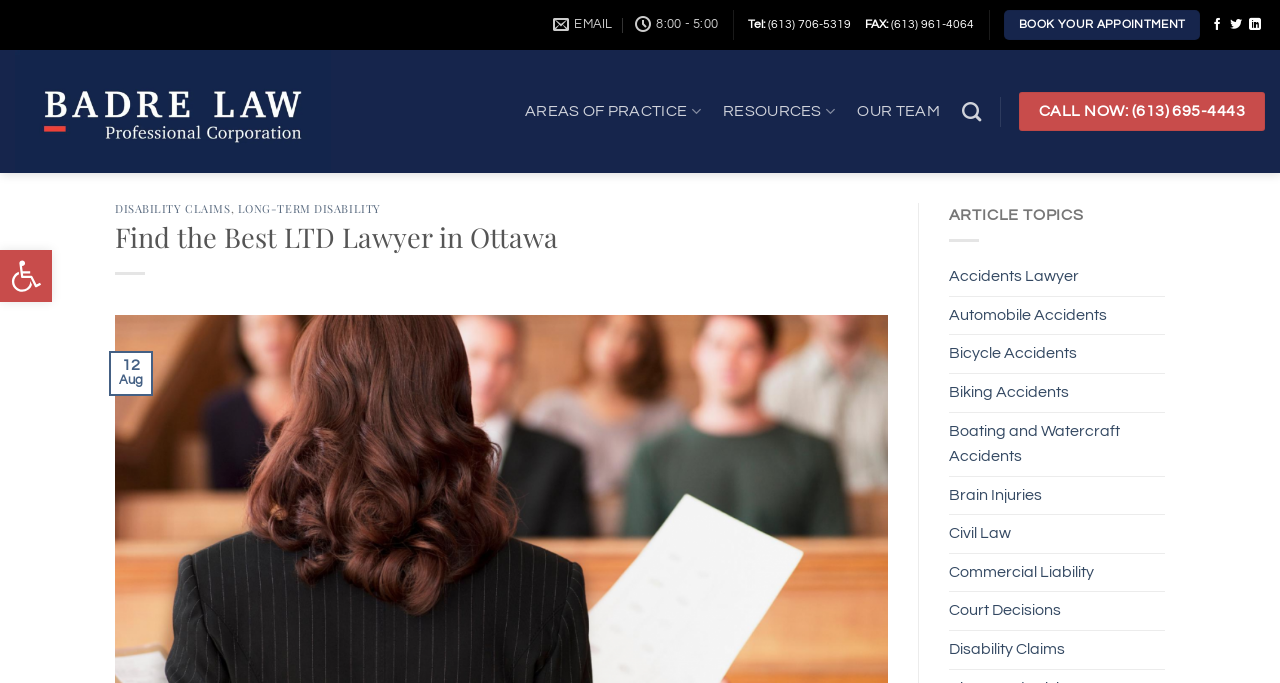Find the bounding box coordinates corresponding to the UI element with the description: "8:00 - 5:00". The coordinates should be formatted as [left, top, right, bottom], with values as floats between 0 and 1.

[0.496, 0.014, 0.561, 0.059]